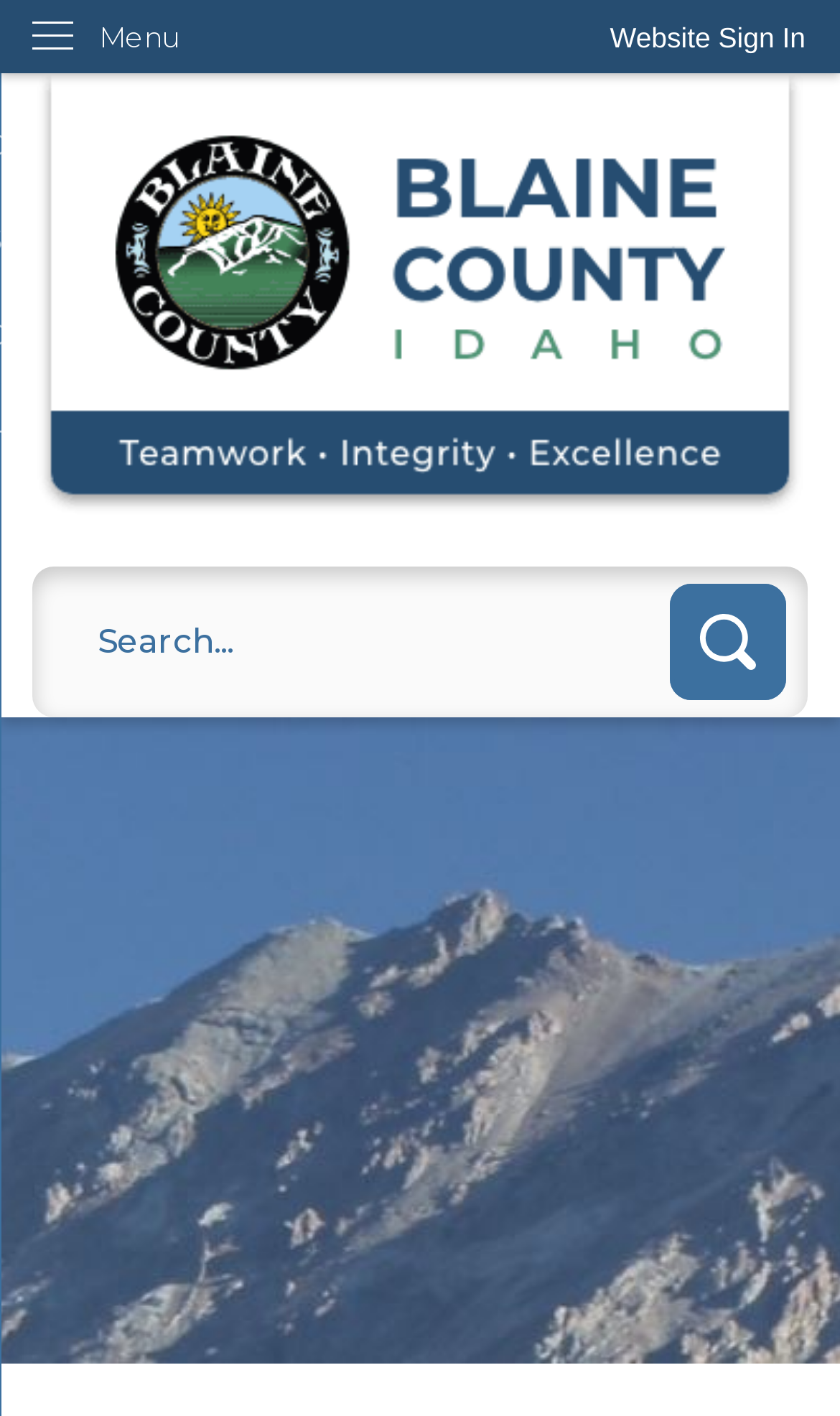Please respond to the question with a concise word or phrase:
How many images are present on the webpage?

At least two